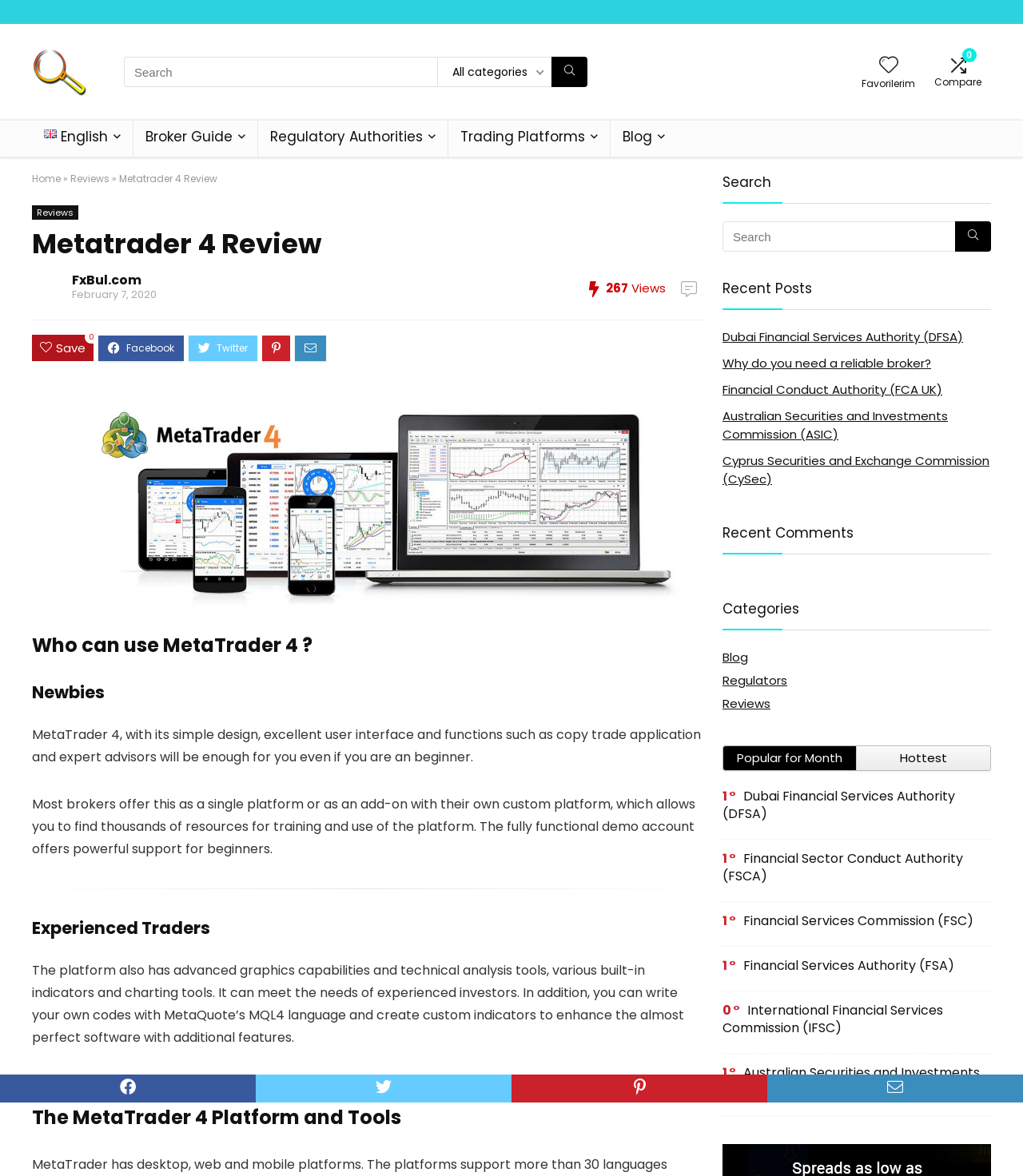Please provide the main heading of the webpage content.

Metatrader 4 Review